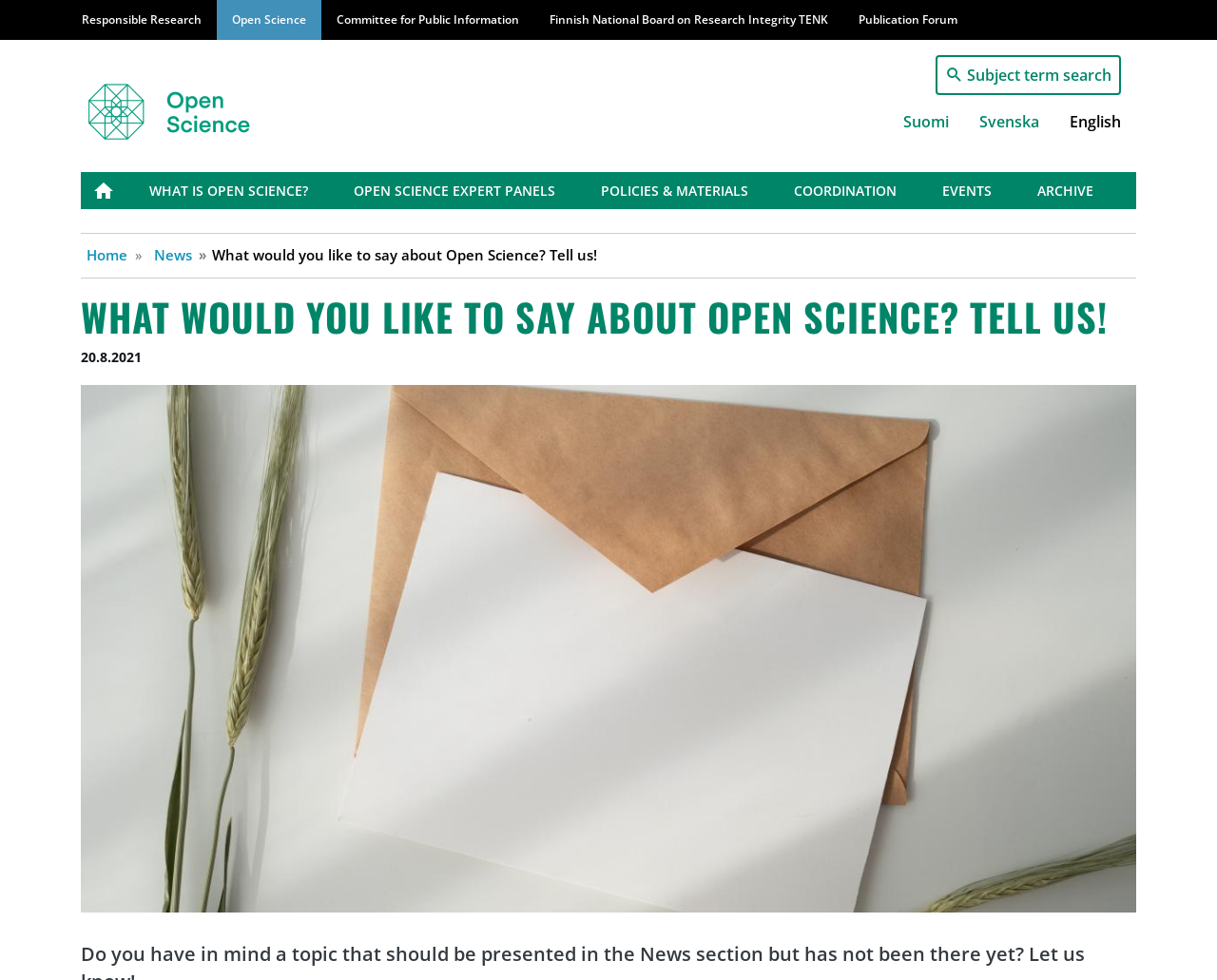Find the coordinates for the bounding box of the element with this description: "News".

[0.122, 0.25, 0.158, 0.27]